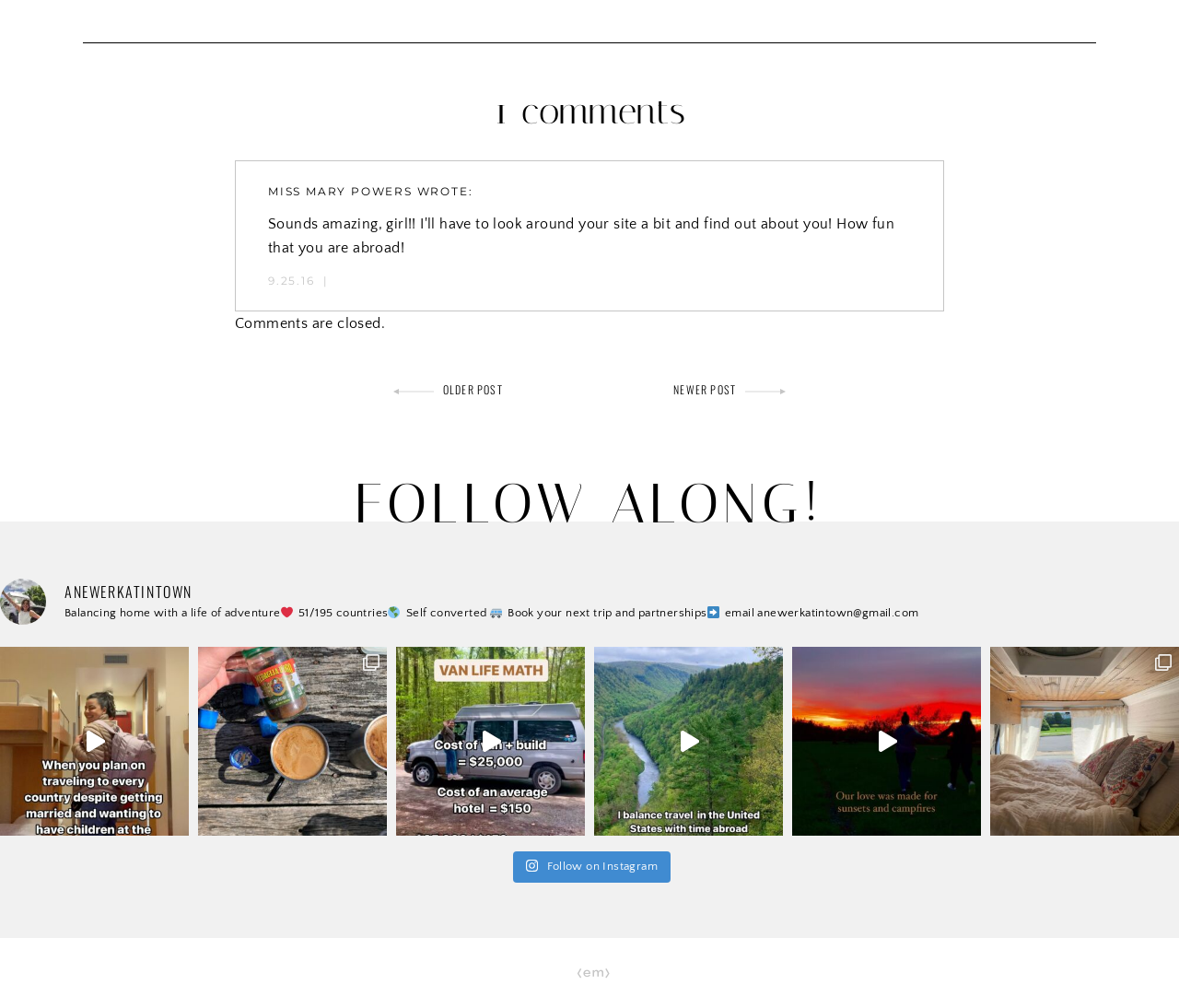Use the details in the image to answer the question thoroughly: 
What is the author's upcoming life event?

I found the answer by looking at the text 'I have no intention of letting my upcoming marriage and future family (God willing) stop me from traveling!' which indicates that the author is getting married soon.